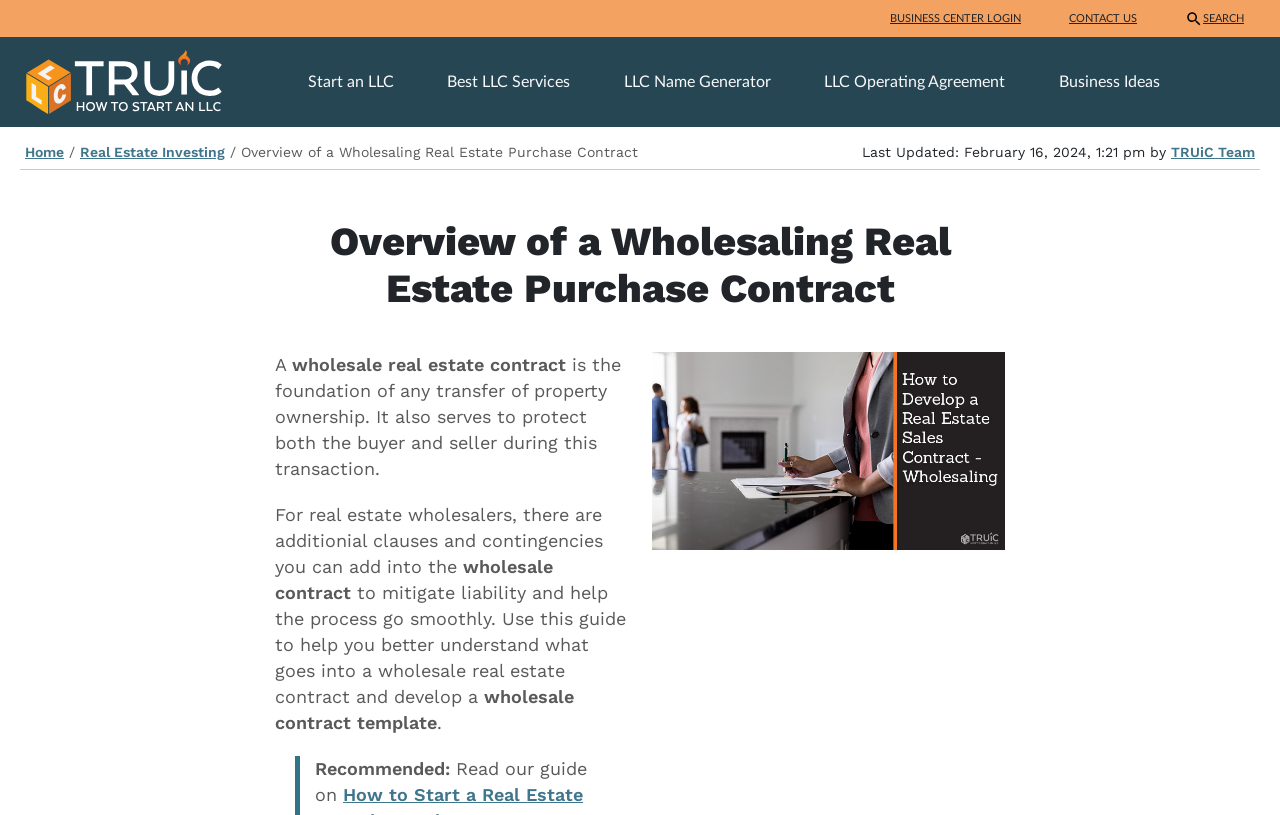Determine the bounding box coordinates for the area that needs to be clicked to fulfill this task: "read more about self-care habits". The coordinates must be given as four float numbers between 0 and 1, i.e., [left, top, right, bottom].

None